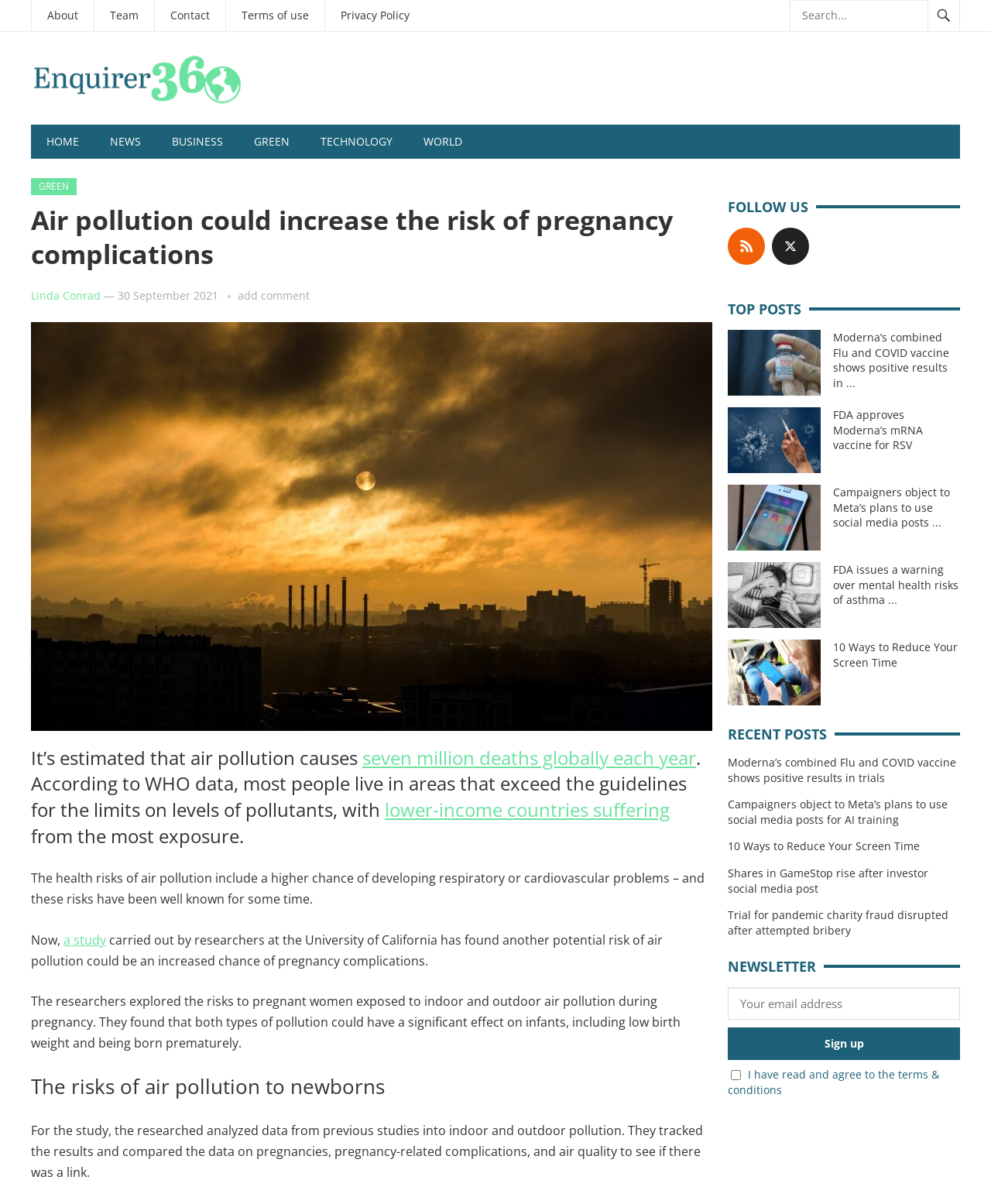Please identify the bounding box coordinates of the element's region that I should click in order to complete the following instruction: "Post a comment". The bounding box coordinates consist of four float numbers between 0 and 1, i.e., [left, top, right, bottom].

None